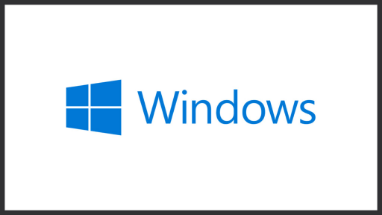Look at the image and give a detailed response to the following question: How many panes are in the Windows logo?

The Windows logo features a simplified window design, which consists of four panes arranged in a square format, making it a distinctive and recognizable symbol.